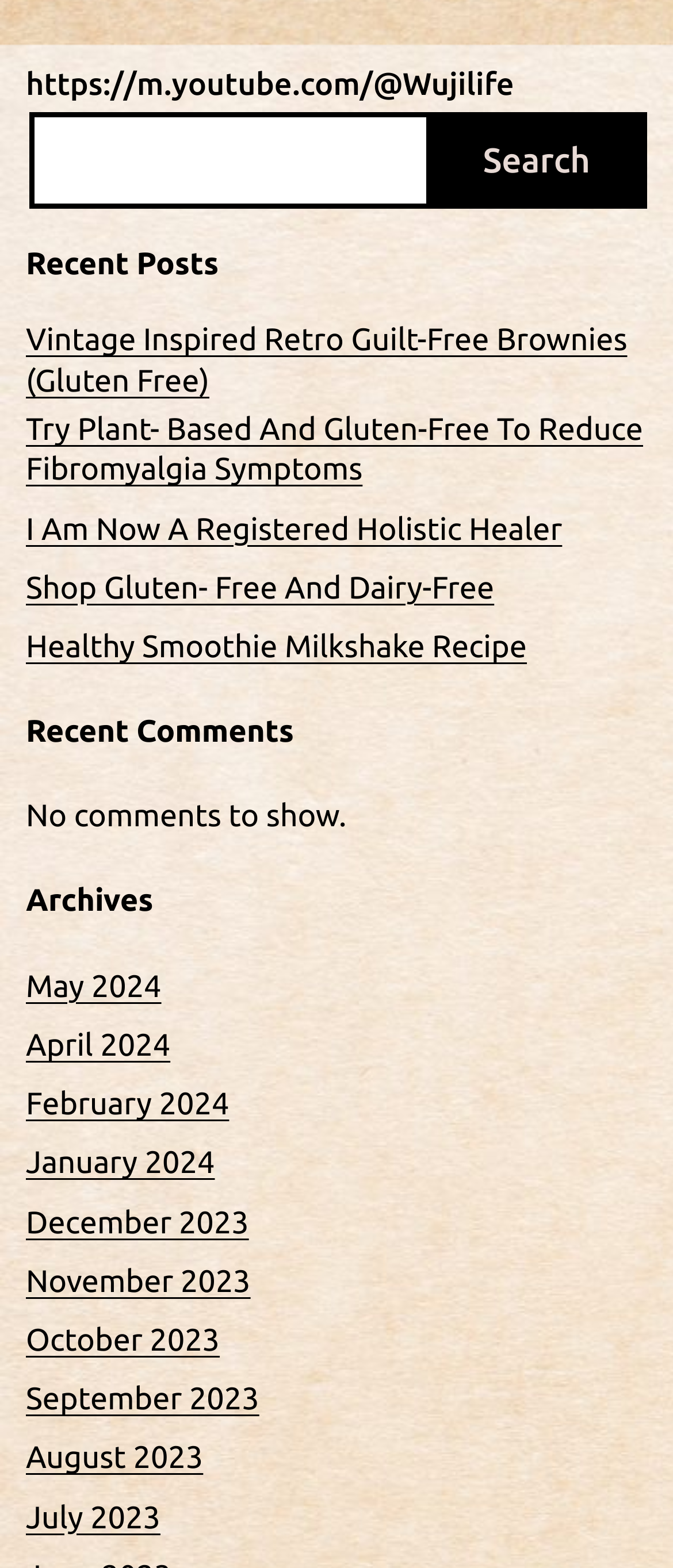How many comments are shown on the webpage?
Answer with a single word or phrase by referring to the visual content.

No comments